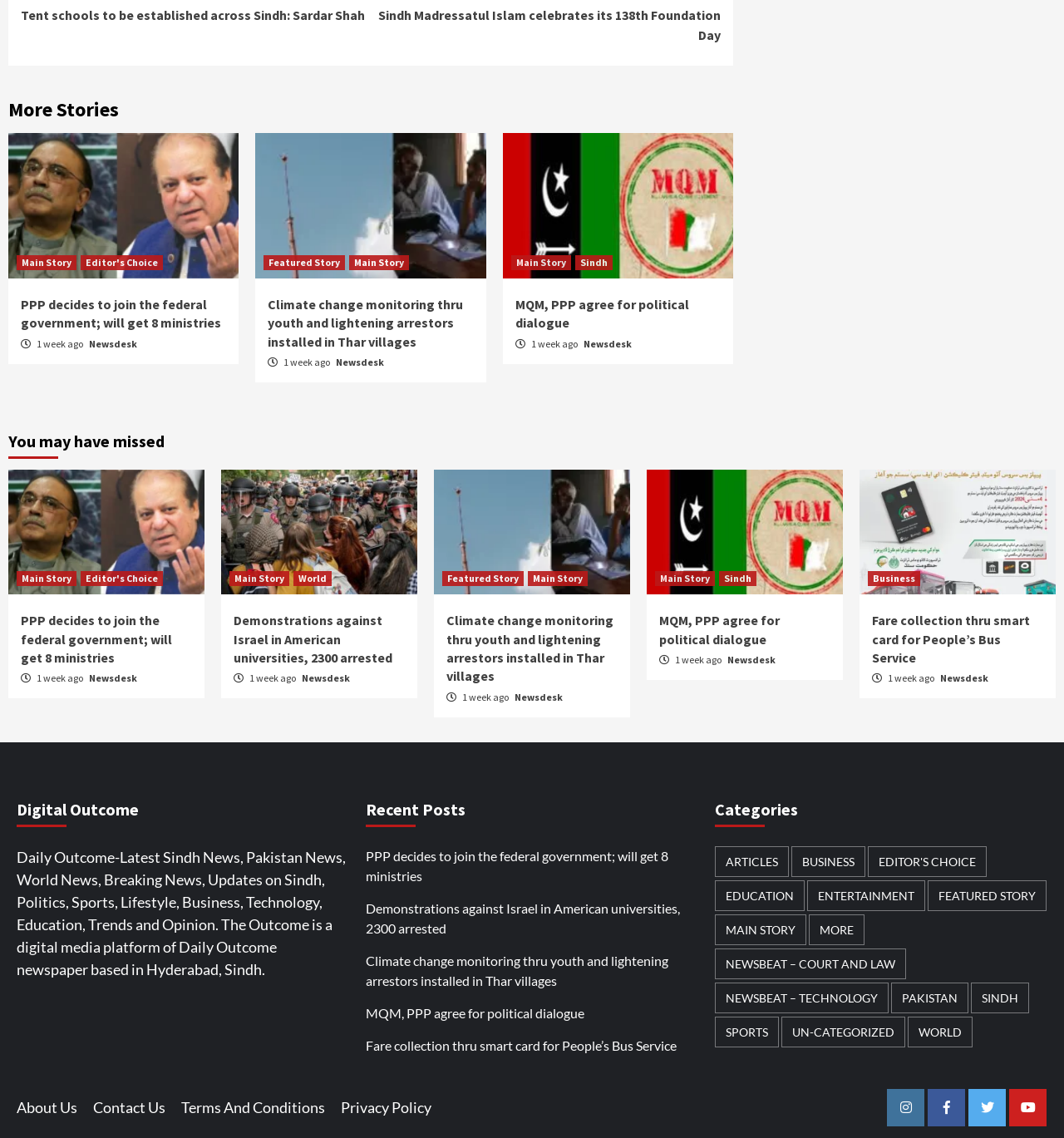How many days ago was the news story 'PPP decides to join the federal government; will get 8 ministries' published?
Please answer the question with a single word or phrase, referencing the image.

1 week ago